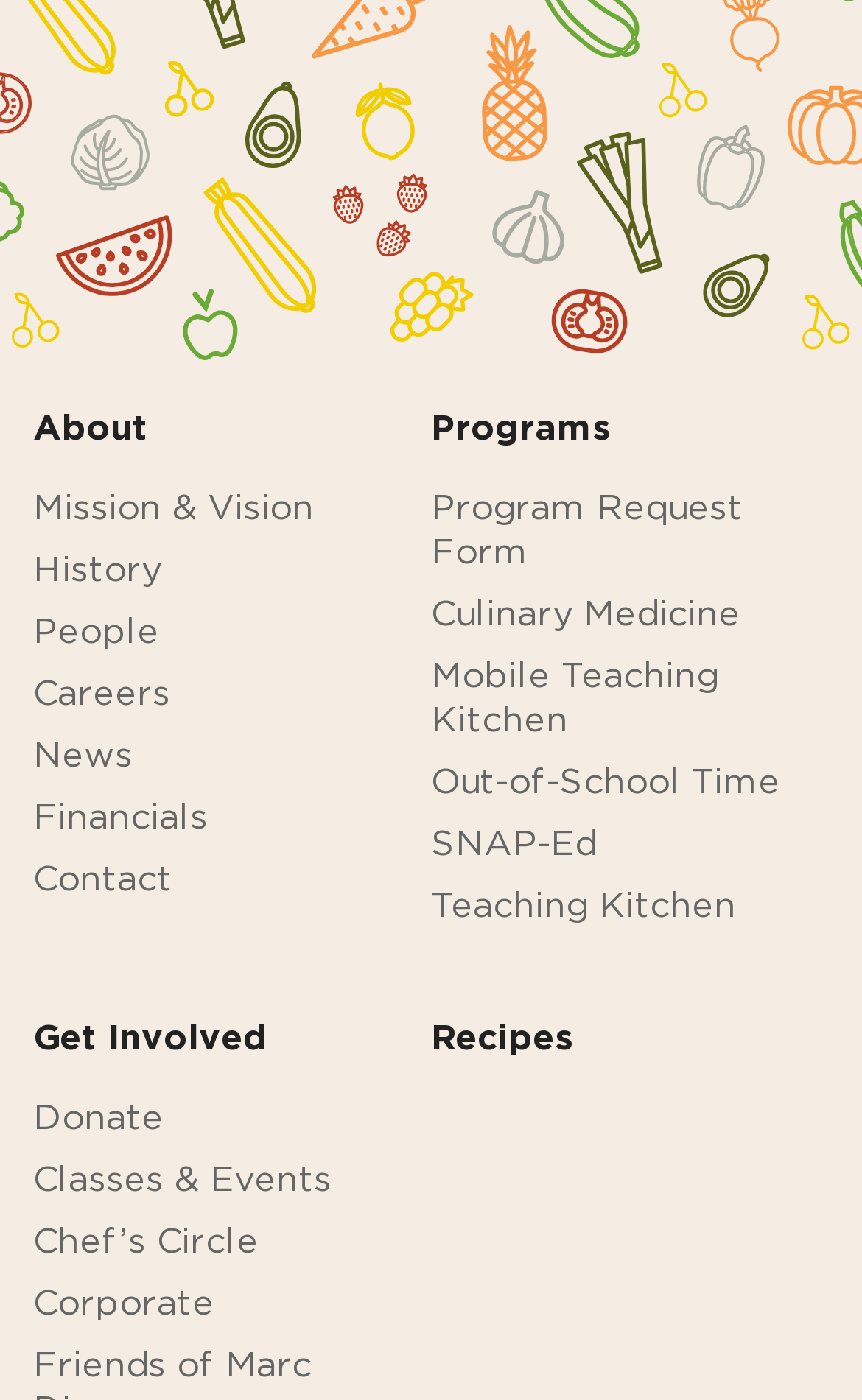What is the first link in the 'About' menu?
Based on the visual, give a brief answer using one word or a short phrase.

Mission & Vision